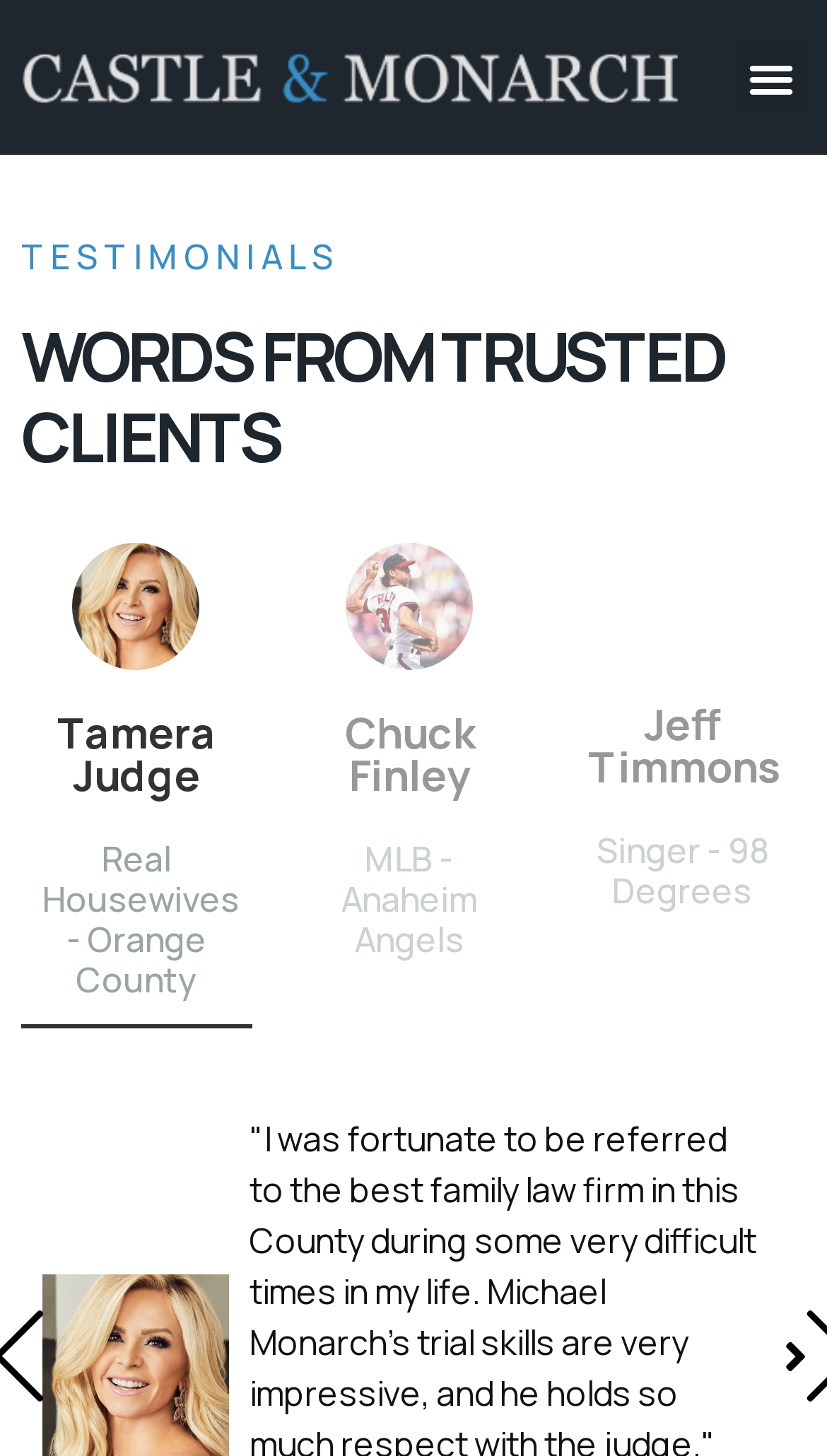Can you look at the image and give a comprehensive answer to the question:
What is the TV show associated with Tamera Judge?

I found the heading 'Tamera Judge' and its corresponding description 'Real Housewives - Orange County', which suggests that Tamera Judge is a cast member or associated with the TV show Real Housewives of Orange County.